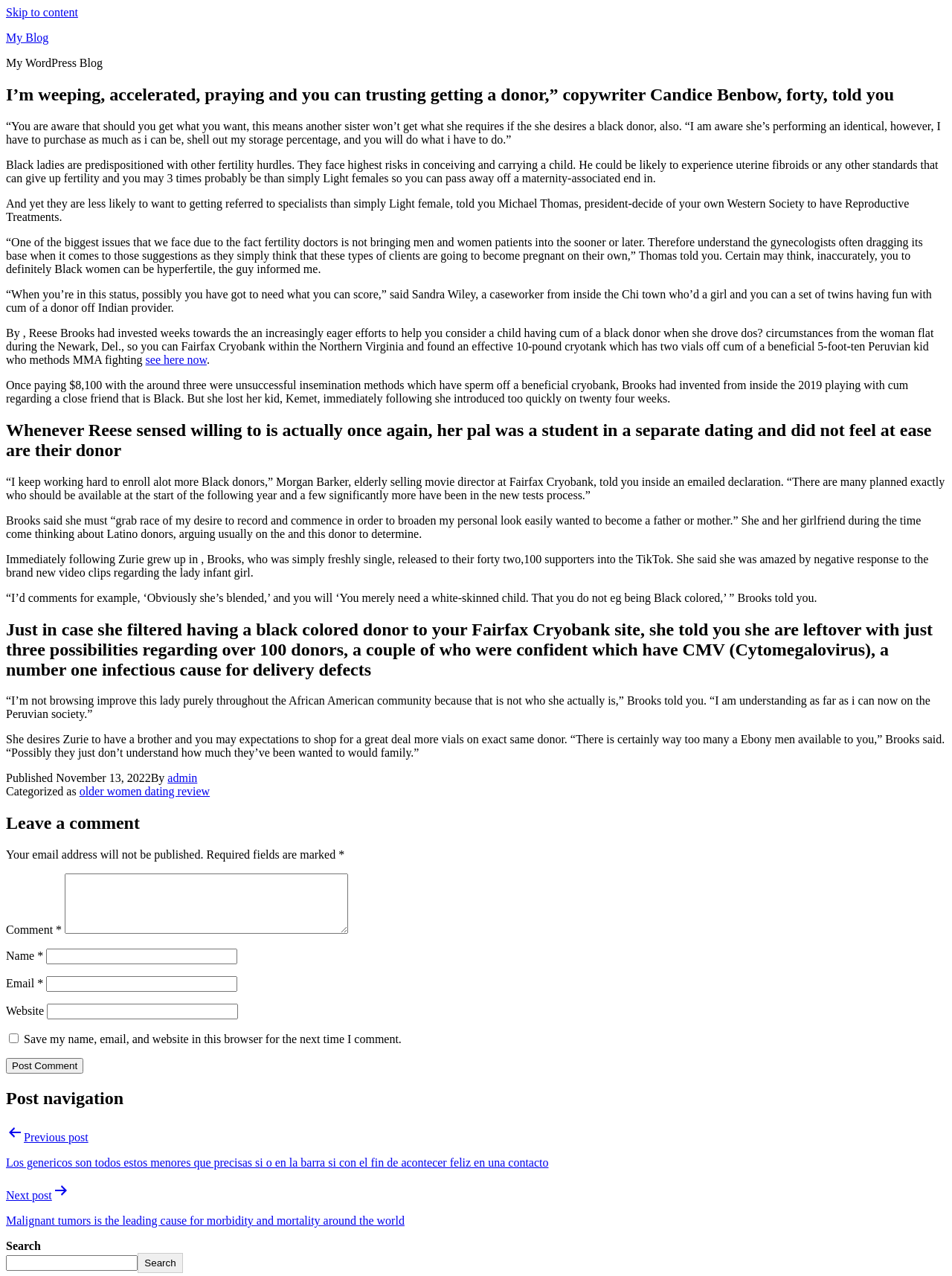Given the element description "admin", identify the bounding box of the corresponding UI element.

[0.176, 0.605, 0.207, 0.615]